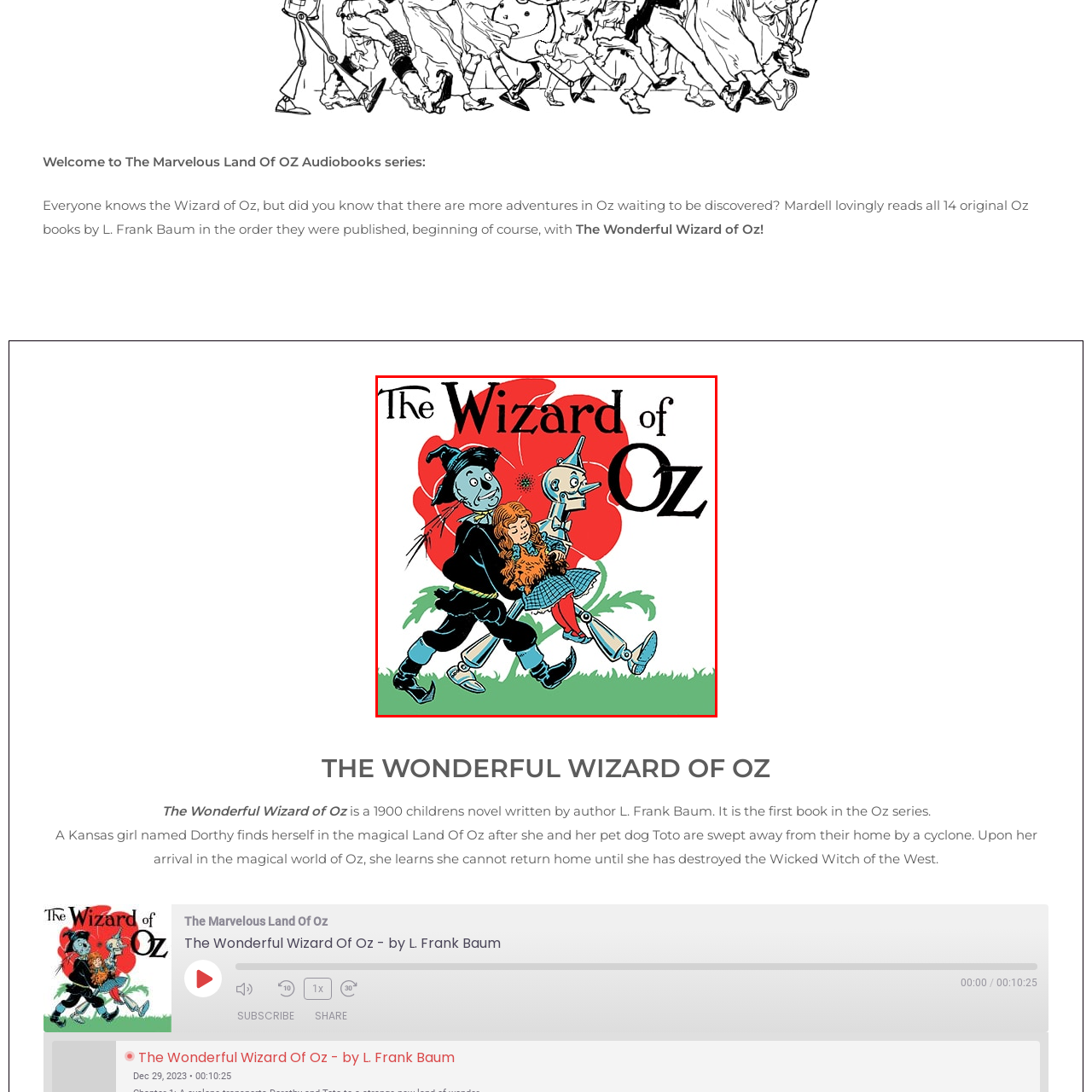Describe all the elements and activities occurring in the red-outlined area of the image extensively.

The image depicts a vibrant and whimsical graphic associated with "The Wizard of Oz," featuring key characters from the beloved story. In the foreground, the Scarecrow, Tin Man, and Dorothy are prominently showcased, with the Scarecrow smiling while holding the hand of the charming young girl, Dorothy, who has curly red hair and wears a classic blue-and-white checkered dress. The Tin Man, characterized by his metallic sheen, stands close beside them, appearing friendly and welcoming. 

The background features a bold red poppy, symbolizing the enchanting yet perilous journey in the Land of Oz. The text "The Wizard of Oz" is prominently displayed in elegant lettering, enhancing the nostalgic and magical feel of the graphic. This image encapsulates the spirit of adventure and camaraderie found in L. Frank Baum's timeless tale, inviting listeners to delve into the adventures recounted in the audiobooks of the series.